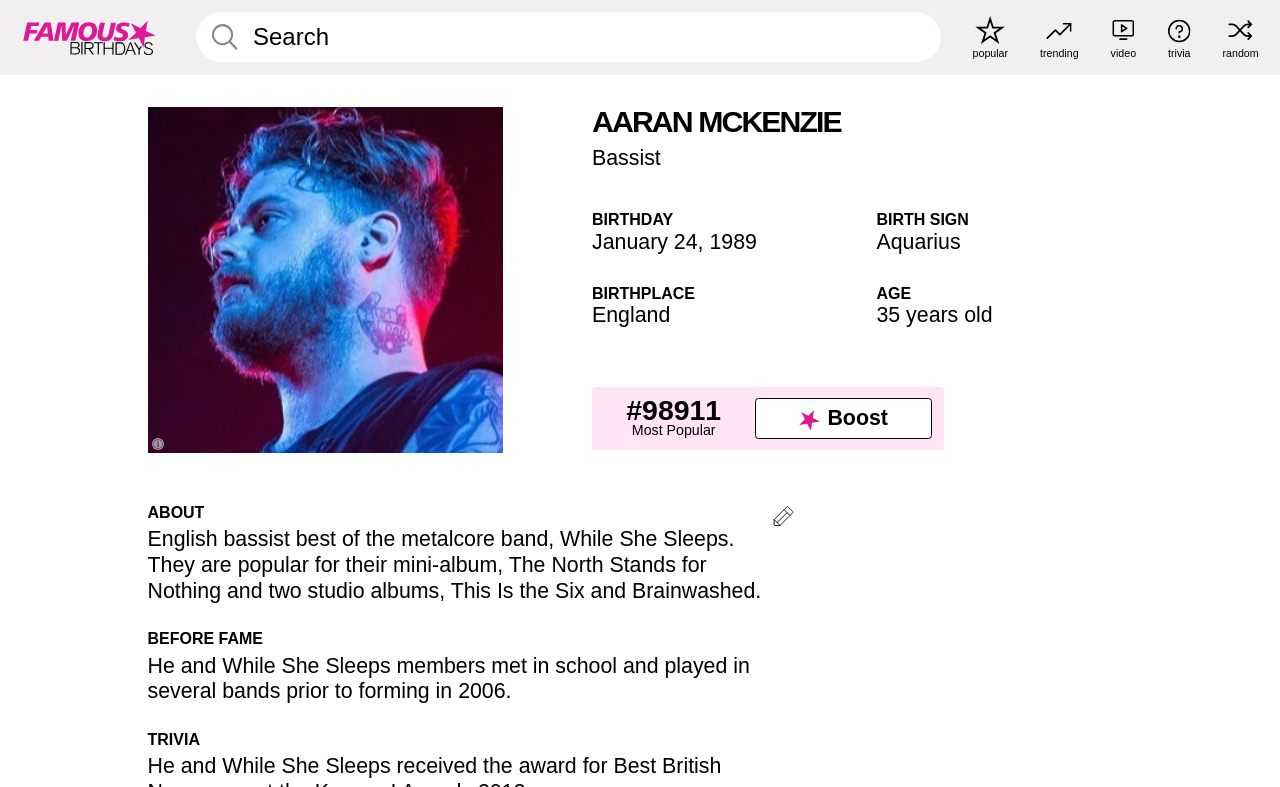Please determine the bounding box coordinates of the section I need to click to accomplish this instruction: "Boost Aaran McKenzie's popularity".

[0.59, 0.506, 0.728, 0.558]